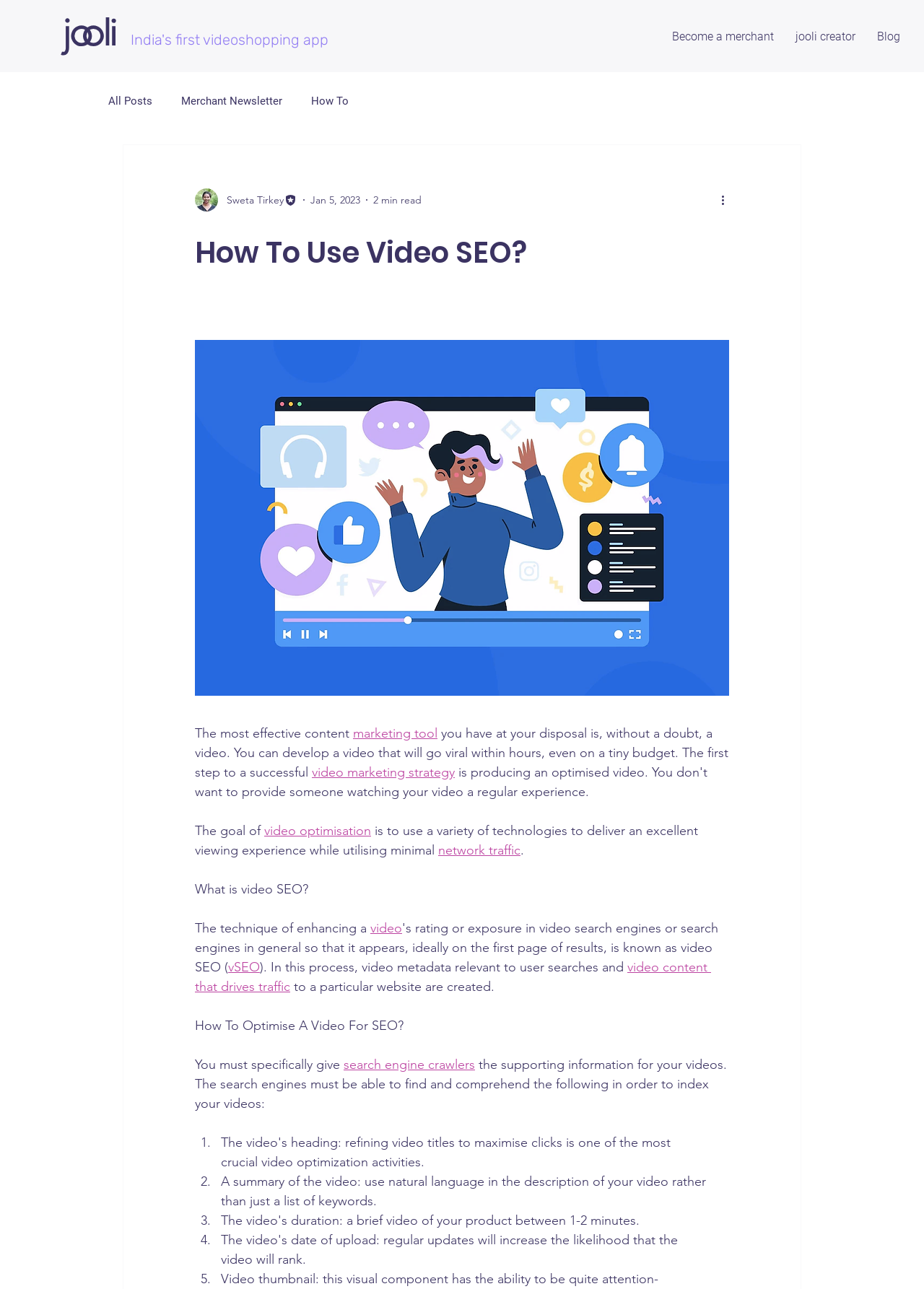Determine the bounding box coordinates for the area that needs to be clicked to fulfill this task: "Read the blog post 'How To Use Video SEO?'". The coordinates must be given as four float numbers between 0 and 1, i.e., [left, top, right, bottom].

[0.211, 0.179, 0.789, 0.213]